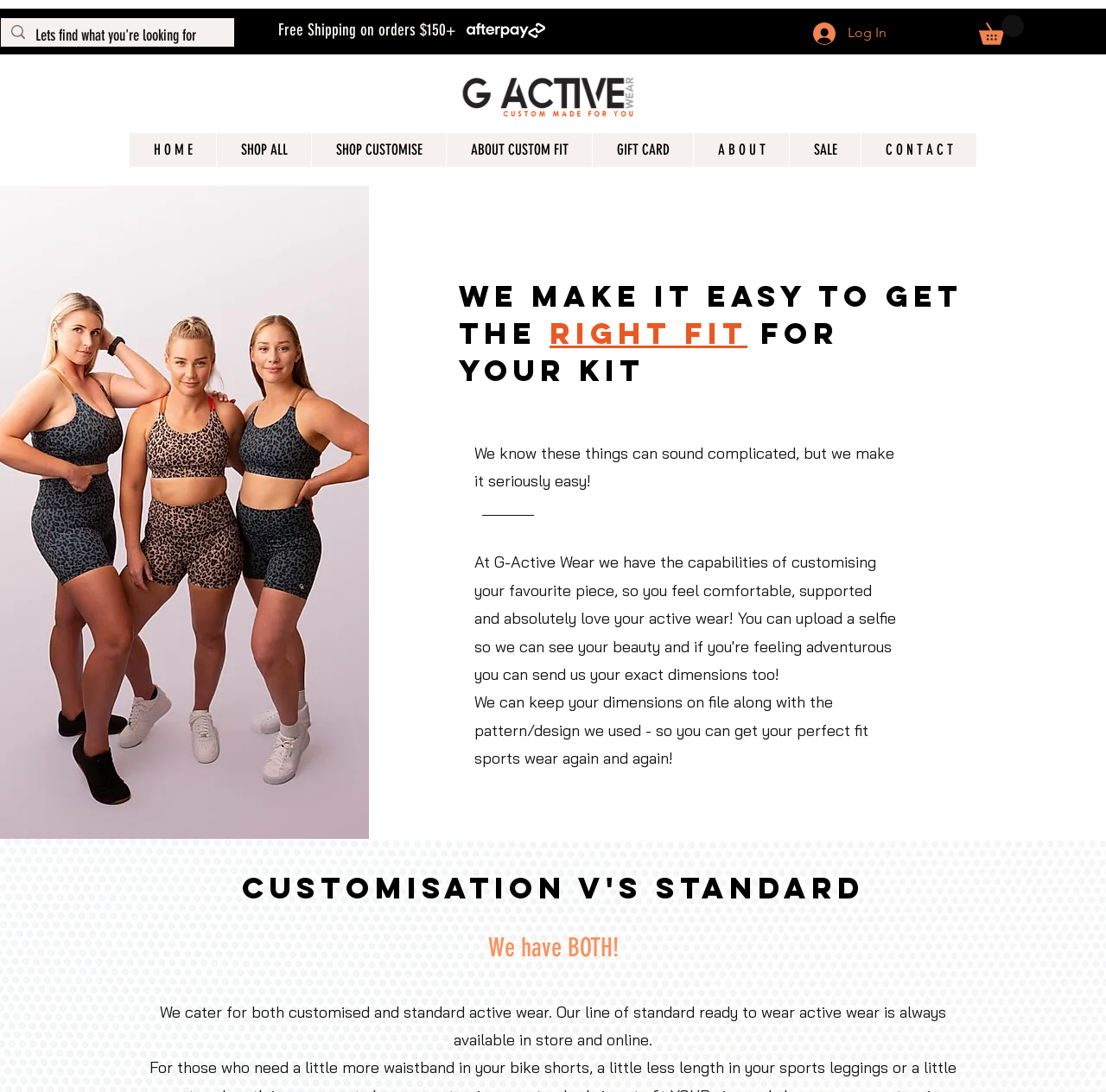Respond to the question below with a concise word or phrase:
What types of active wear does the website cater to?

Customised and standard